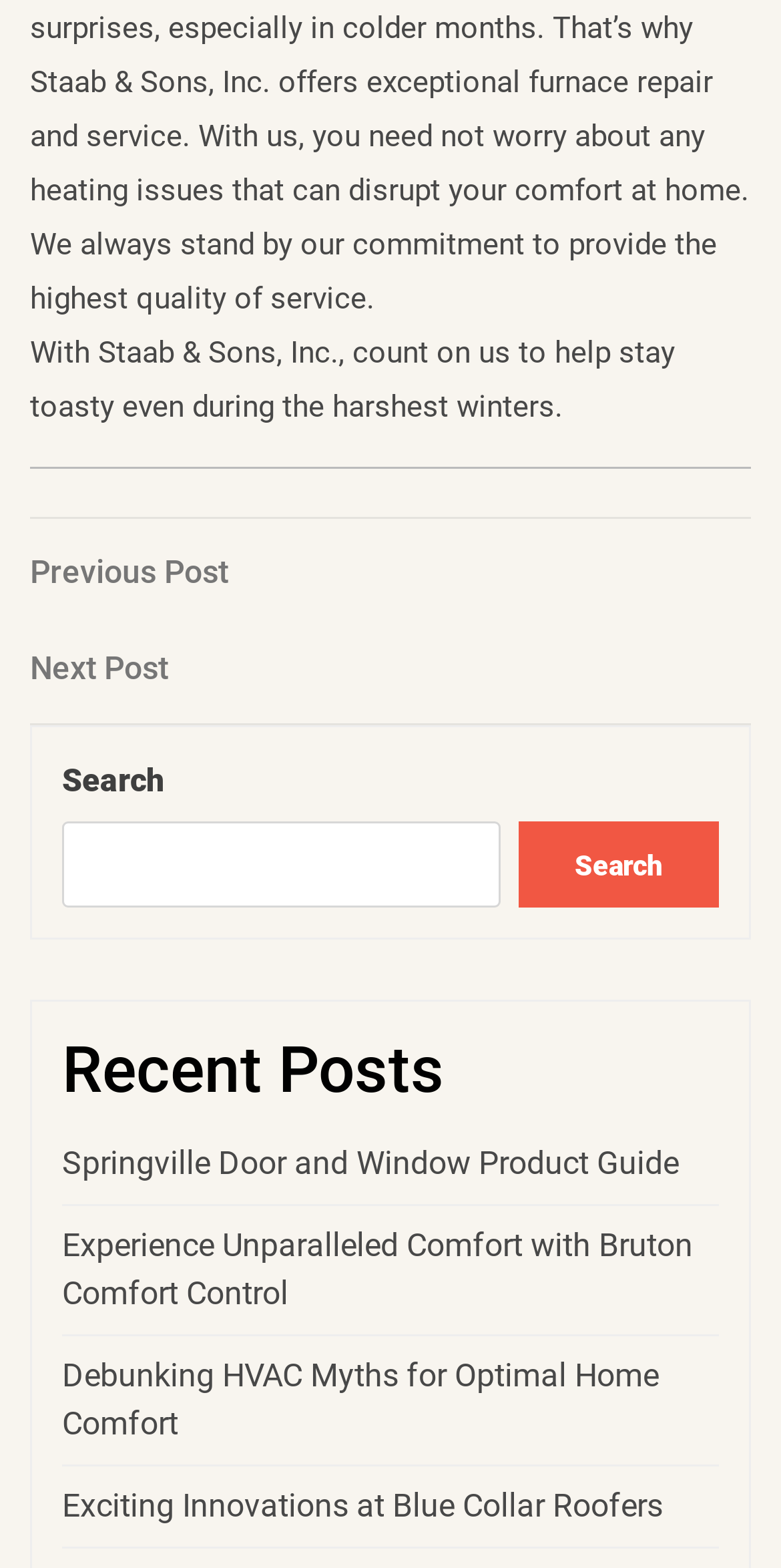Using the given element description, provide the bounding box coordinates (top-left x, top-left y, bottom-right x, bottom-right y) for the corresponding UI element in the screenshot: Previous PostPrevious Post

[0.038, 0.35, 0.962, 0.381]